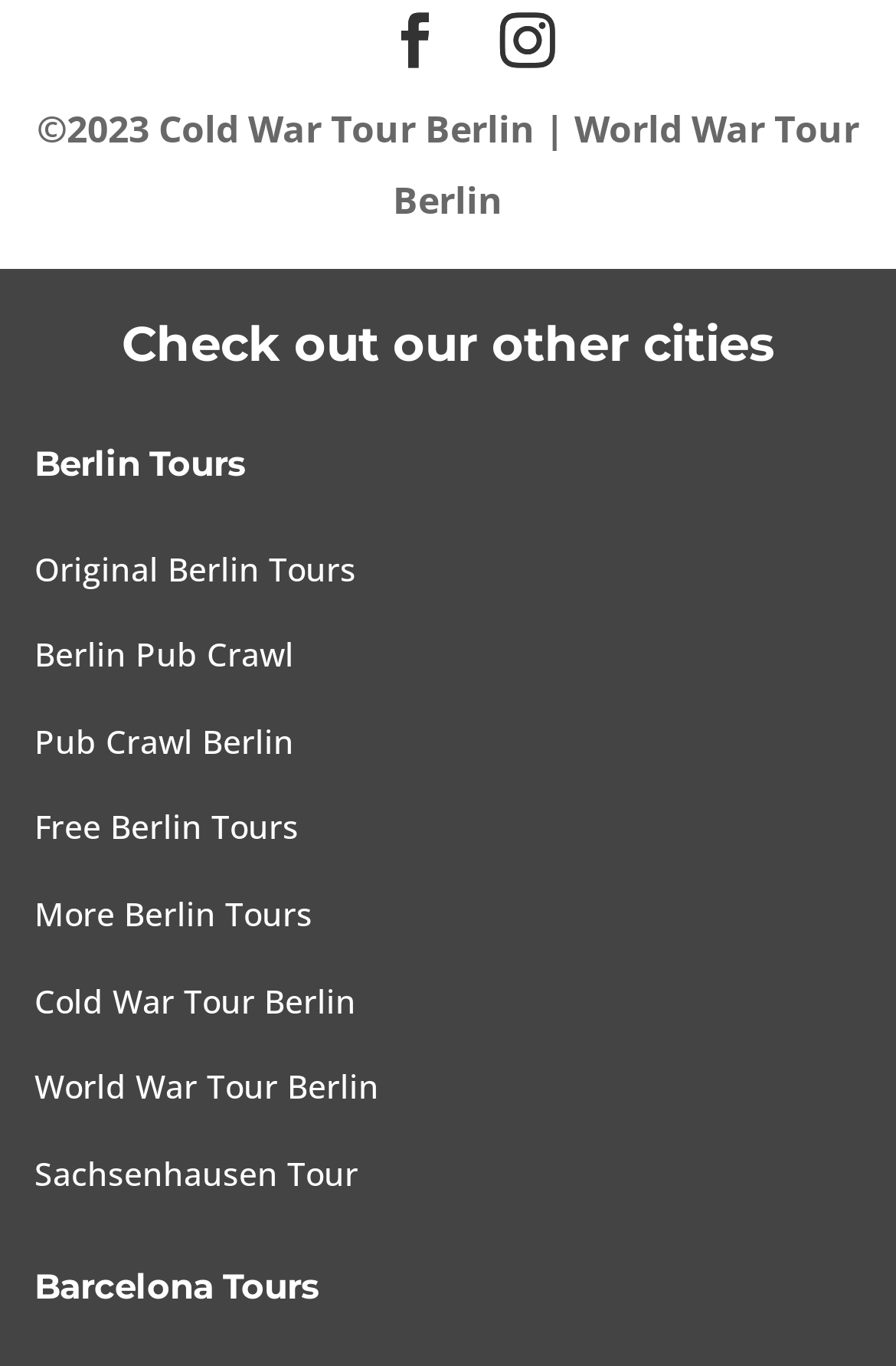Please locate the bounding box coordinates of the element that should be clicked to achieve the given instruction: "Explore World War Tour Berlin".

[0.438, 0.076, 0.959, 0.164]